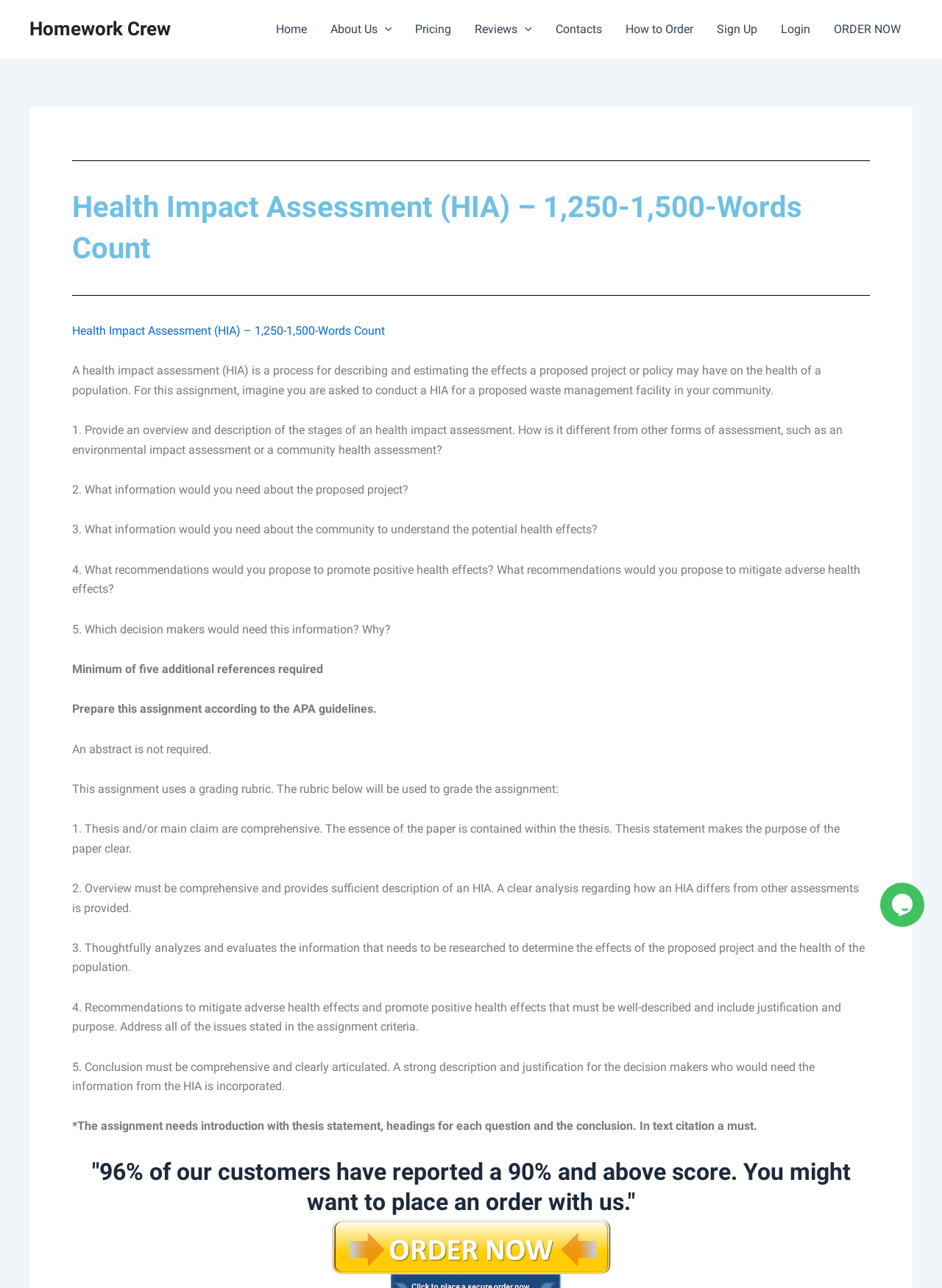Articulate a detailed summary of the webpage's content and design.

This webpage is about a Health Impact Assessment (HIA) assignment, with a word count of 1,250-1,500 words. At the top, there is a navigation menu with links to "Home", "About Us", "Pricing", "Reviews", "Contacts", "How to Order", "Sign Up", "Login", and "ORDER NOW". Below the navigation menu, there is a heading that repeats the title of the assignment.

The main content of the webpage is divided into several sections. The first section provides an overview of what a Health Impact Assessment is, describing it as a process for estimating the effects of a proposed project or policy on the health of a population. This section also outlines the assignment, which involves conducting a HIA for a proposed waste management facility in the community.

The following sections provide instructions and guidelines for the assignment. There are five questions that need to be answered, including providing an overview of the stages of an HIA, describing the information needed about the proposed project and the community, proposing recommendations to promote positive health effects and mitigate adverse health effects, and identifying the decision makers who would need this information.

Below the instructions, there is a section that outlines the grading rubric for the assignment, with criteria including the thesis statement, overview, analysis, recommendations, and conclusion. The webpage also mentions that a minimum of five additional references are required and that the assignment should be prepared according to APA guidelines.

At the bottom of the webpage, there is a heading that quotes a customer satisfaction rate, and there are two chat widgets on the right side of the page.